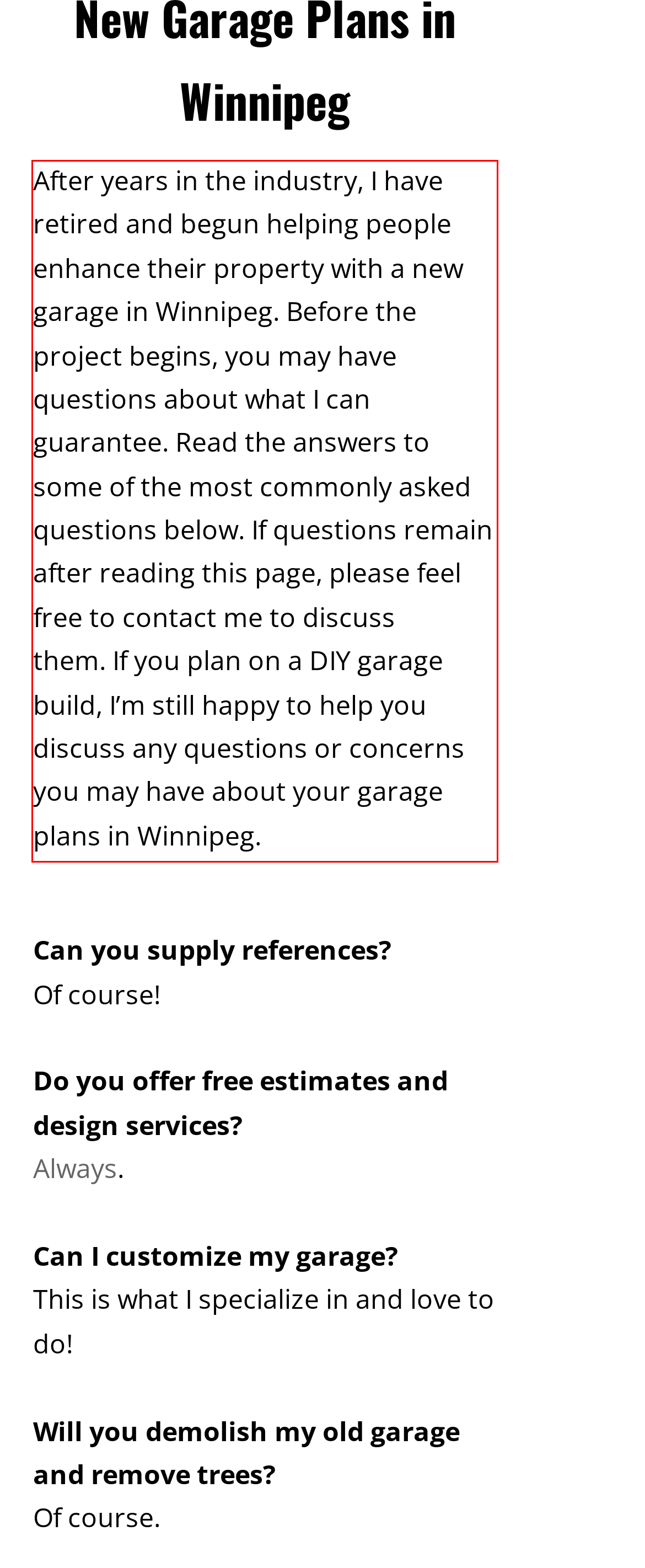Please perform OCR on the text content within the red bounding box that is highlighted in the provided webpage screenshot.

After years in the industry, I have retired and begun helping people enhance their property with a new garage in Winnipeg. Before the project begins, you may have questions about what I can guarantee. Read the answers to some of the most commonly asked questions below. If questions remain after reading this page, please feel free to contact me to discuss them. If you plan on a DIY garage build, I’m still happy to help you discuss any questions or concerns you may have about your garage plans in Winnipeg.